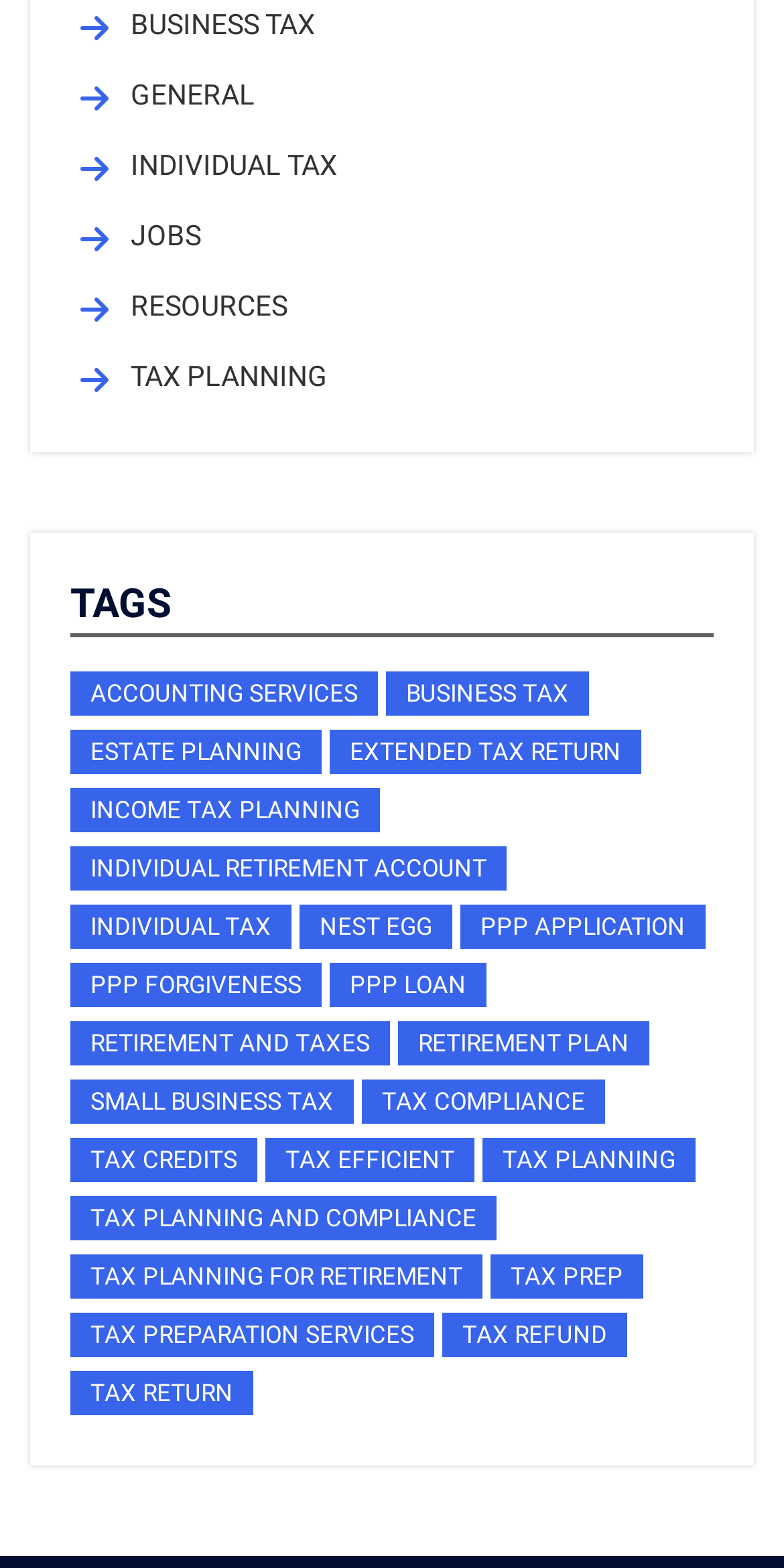Please locate the bounding box coordinates of the element that should be clicked to complete the given instruction: "Click on GENERAL".

[0.167, 0.039, 0.91, 0.083]